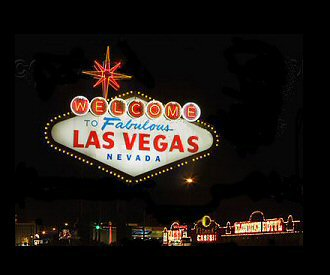What shape is the light fixture at the top?
Refer to the image and answer the question using a single word or phrase.

Star-shaped